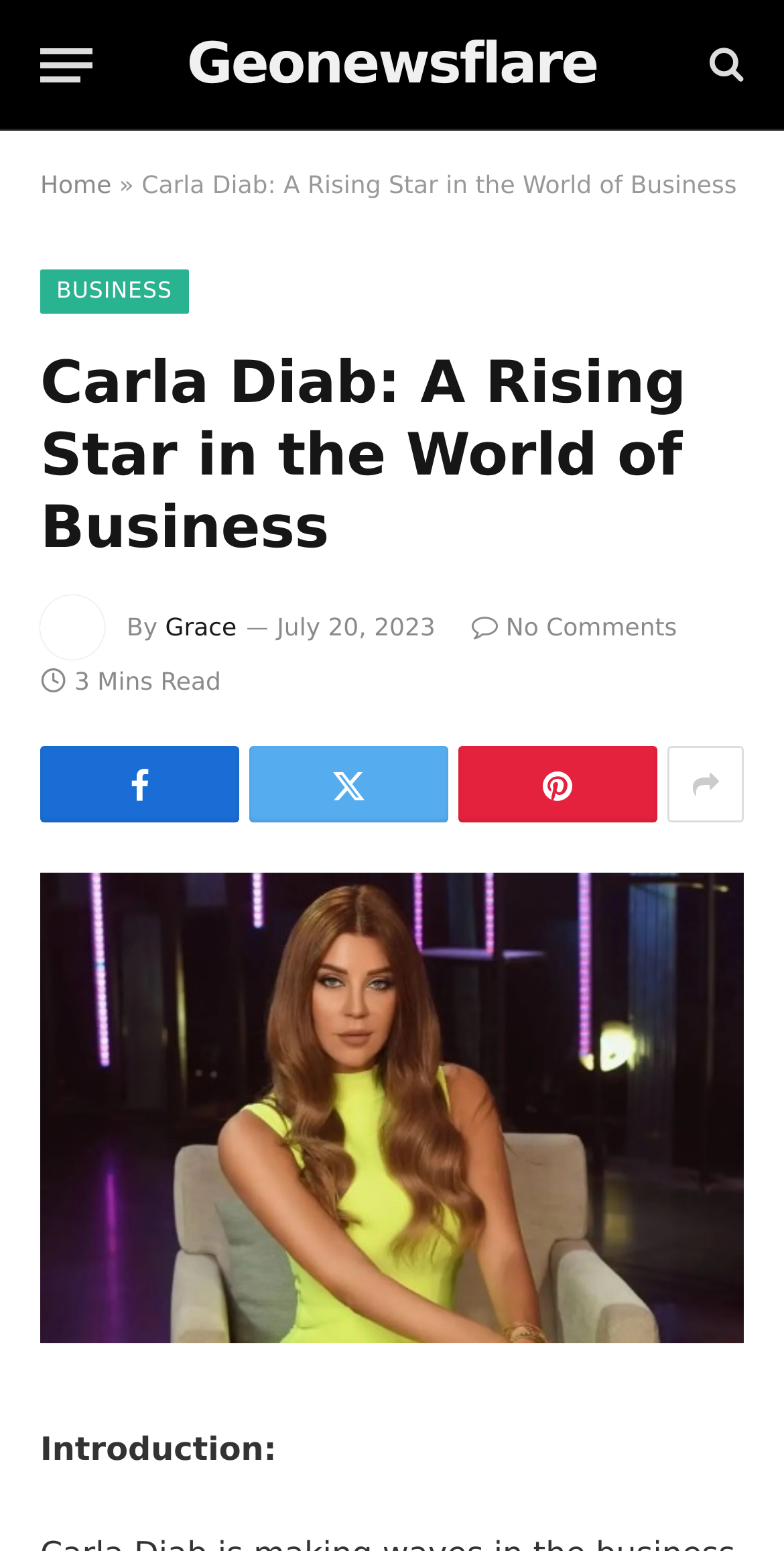Identify and provide the title of the webpage.

Carla Diab: A Rising Star in the World of Business